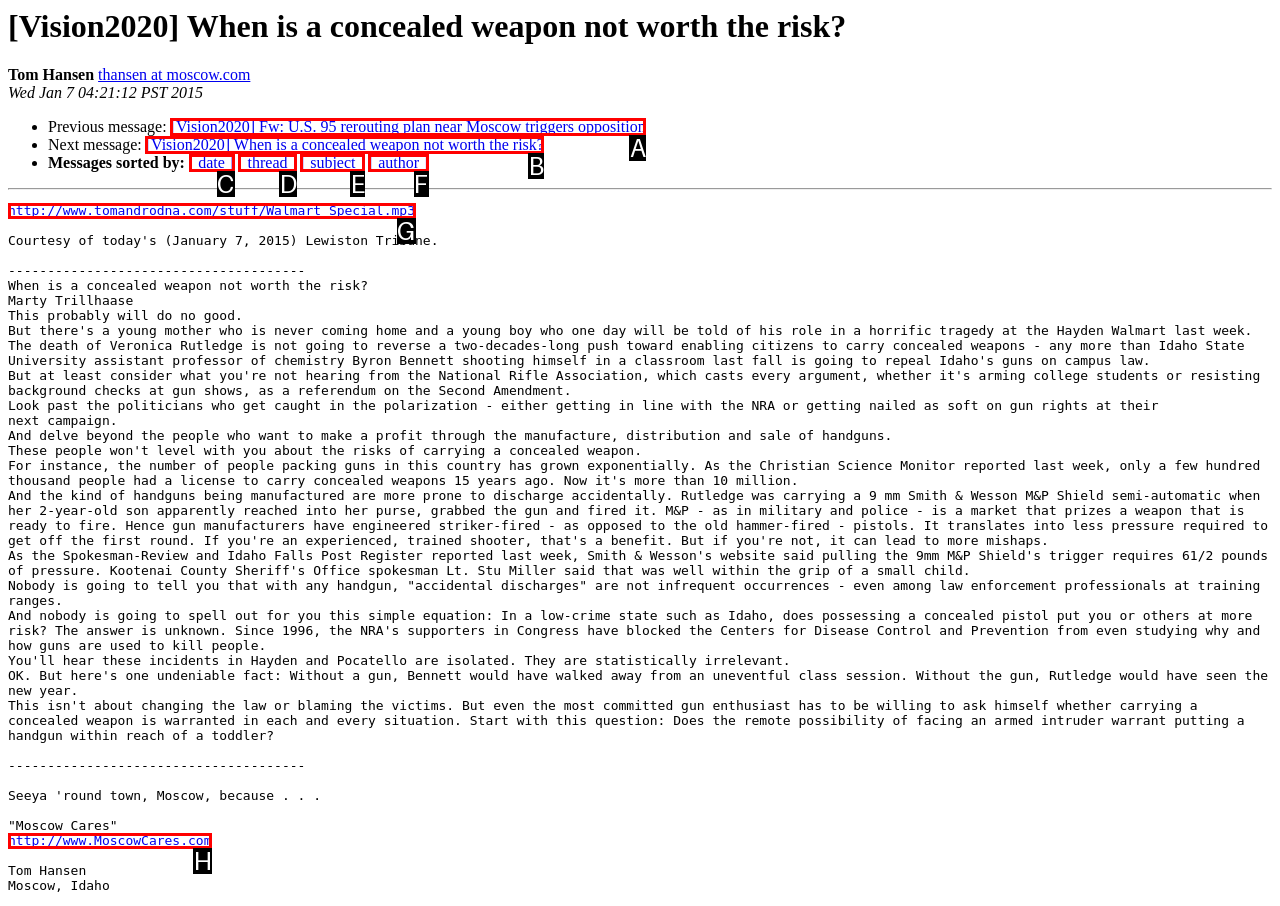Given the task: Click the link to sort messages by date, indicate which boxed UI element should be clicked. Provide your answer using the letter associated with the correct choice.

C